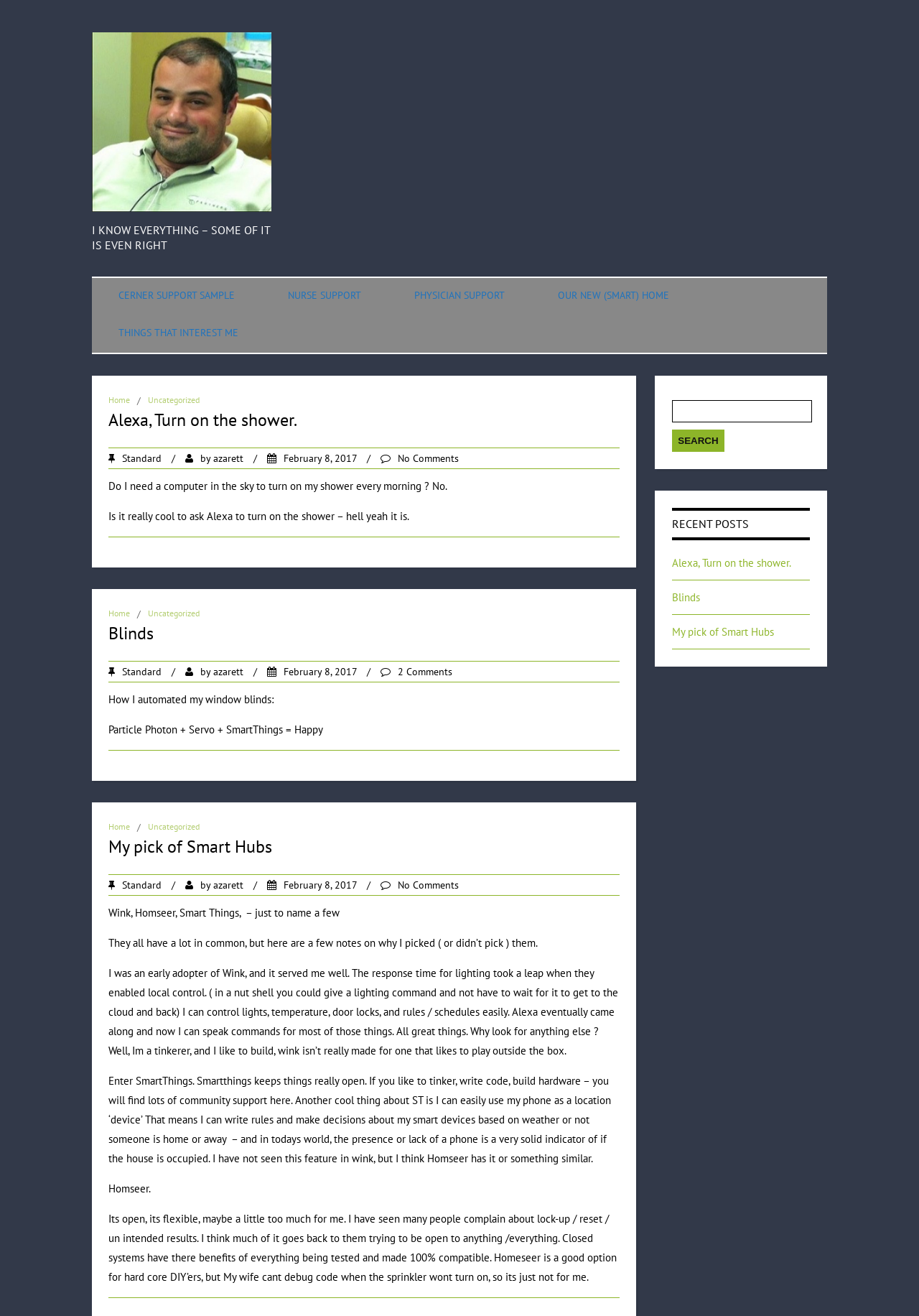Please identify the bounding box coordinates of the area I need to click to accomplish the following instruction: "Read the 'My pick of Smart Hubs' post".

[0.118, 0.635, 0.674, 0.659]